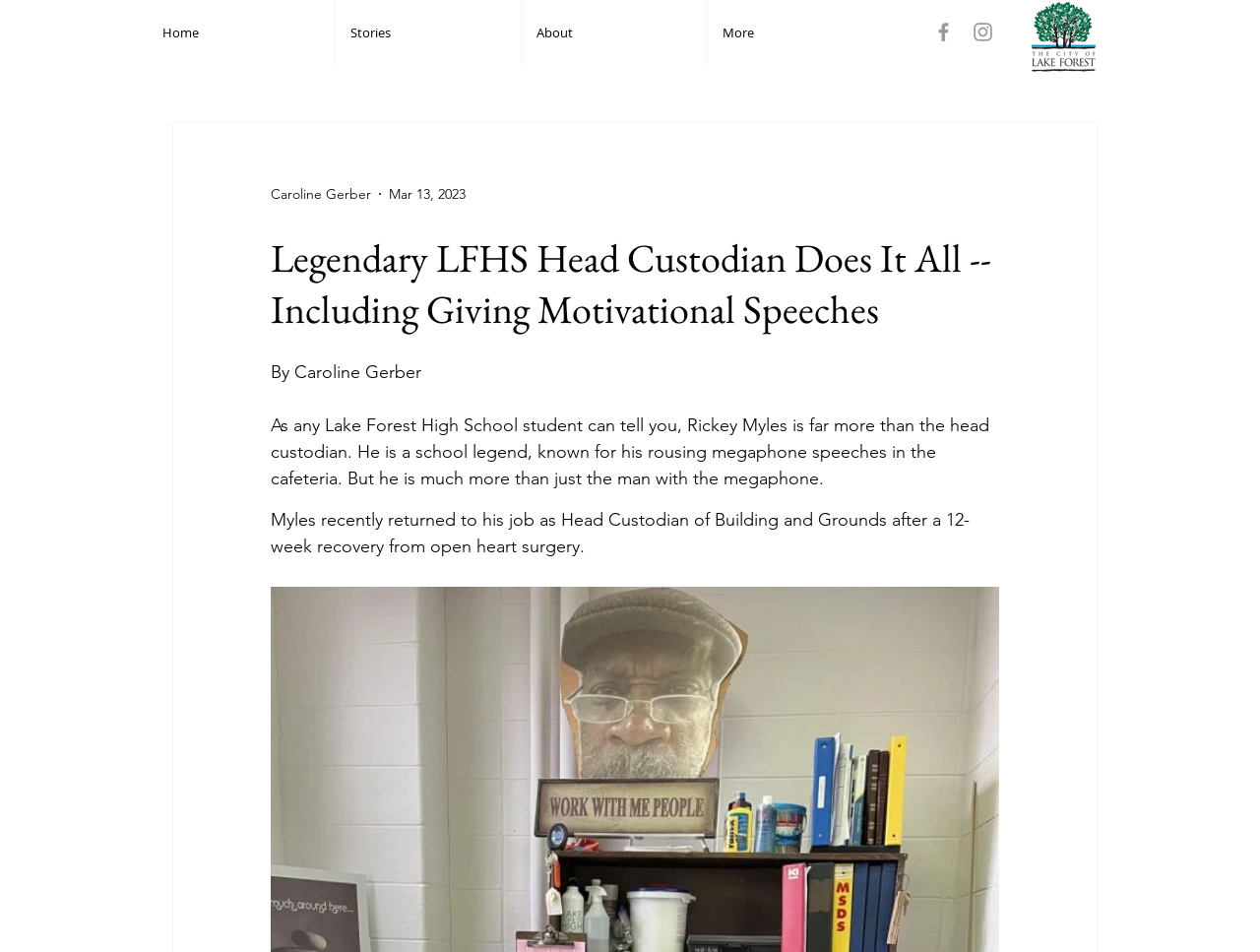Determine the bounding box coordinates of the region I should click to achieve the following instruction: "Visit the Facebook page". Ensure the bounding box coordinates are four float numbers between 0 and 1, i.e., [left, top, right, bottom].

[0.739, 0.021, 0.759, 0.047]